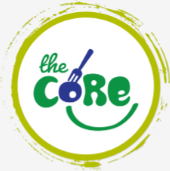What is the color of the word 'CORE' in the logo?
Based on the screenshot, respond with a single word or phrase.

Vibrant green